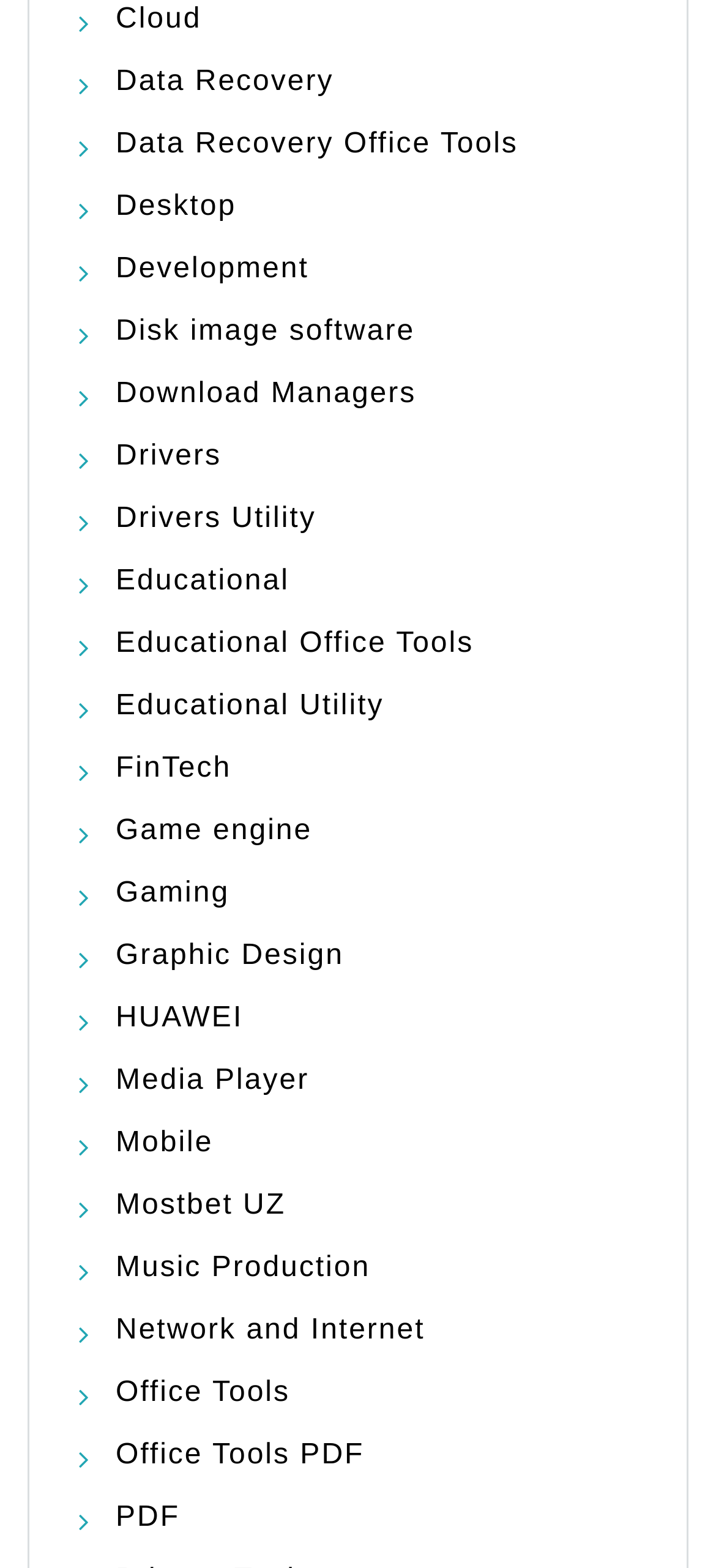Pinpoint the bounding box coordinates of the element that must be clicked to accomplish the following instruction: "Explore the 'Demystifying Eat and run Verification: A Must for Toto Players' topic". The coordinates should be in the format of four float numbers between 0 and 1, i.e., [left, top, right, bottom].

None